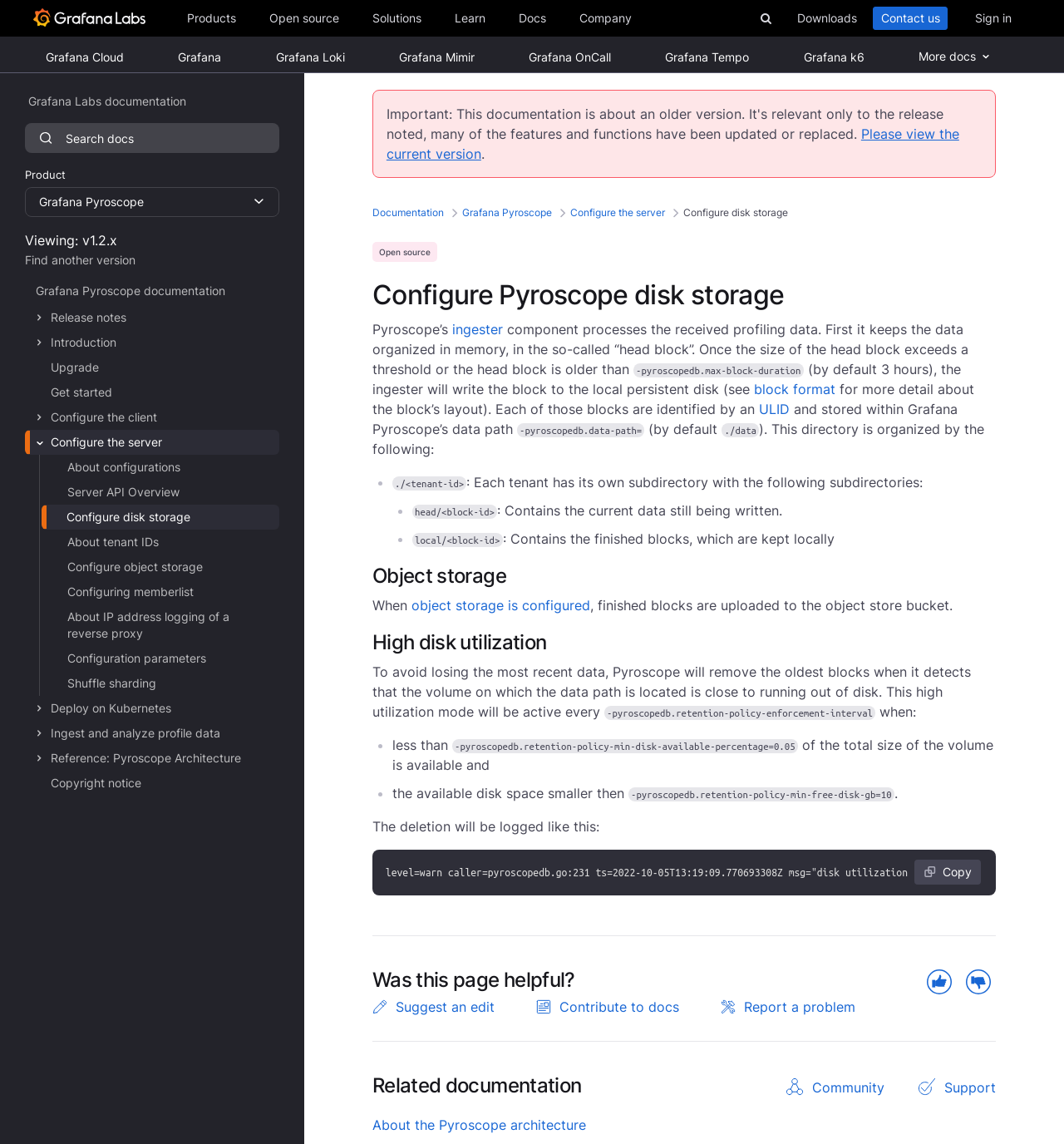What is the purpose of Grafana Pyroscope?
Using the image, provide a concise answer in one word or a short phrase.

Scalable continuous profiling backend